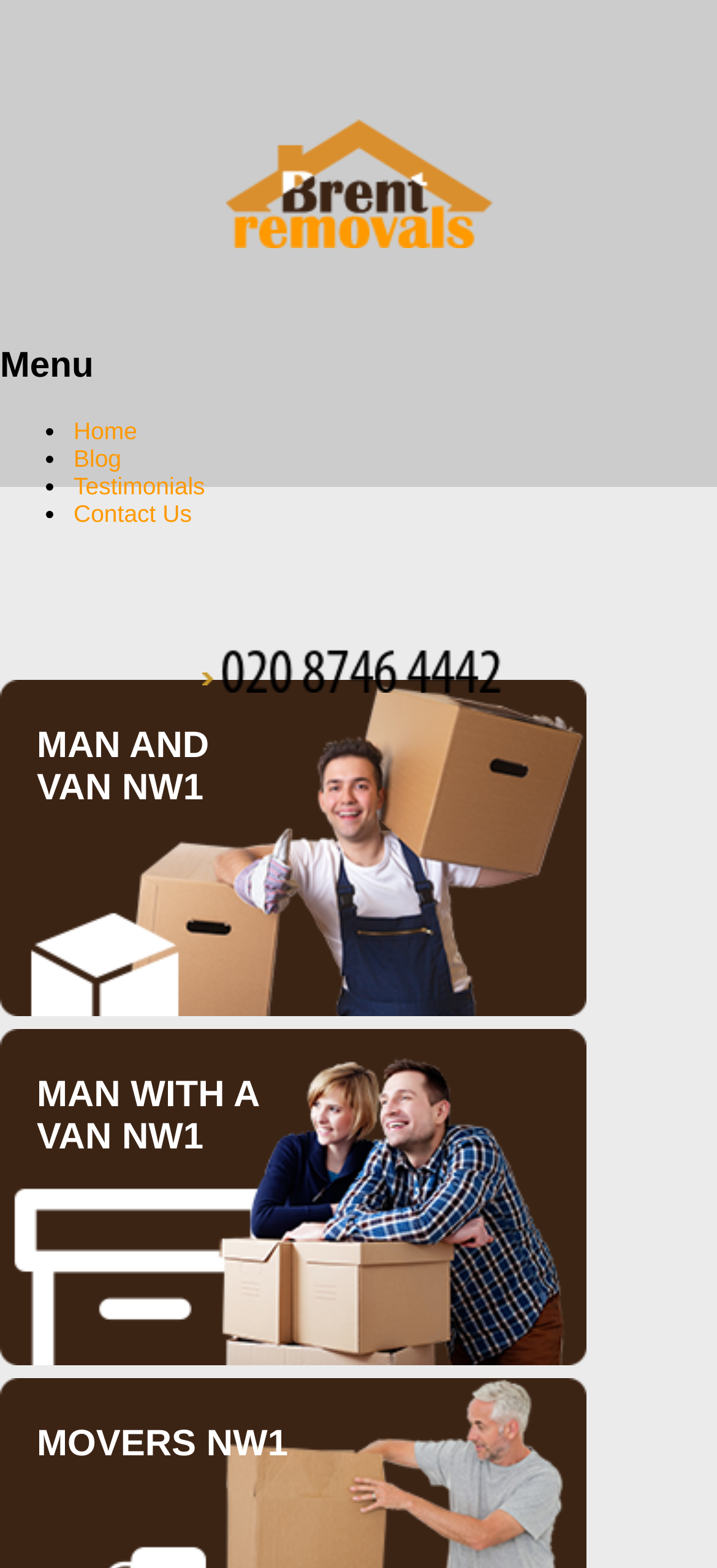How many call-to-action buttons are there?
Analyze the screenshot and provide a detailed answer to the question.

I found two call-to-action buttons, one is 'Call Now!' and the other is 'MAN AND VAN NW1' or 'MAN WITH A VAN NW1', which can be considered as a call-to-action as well.